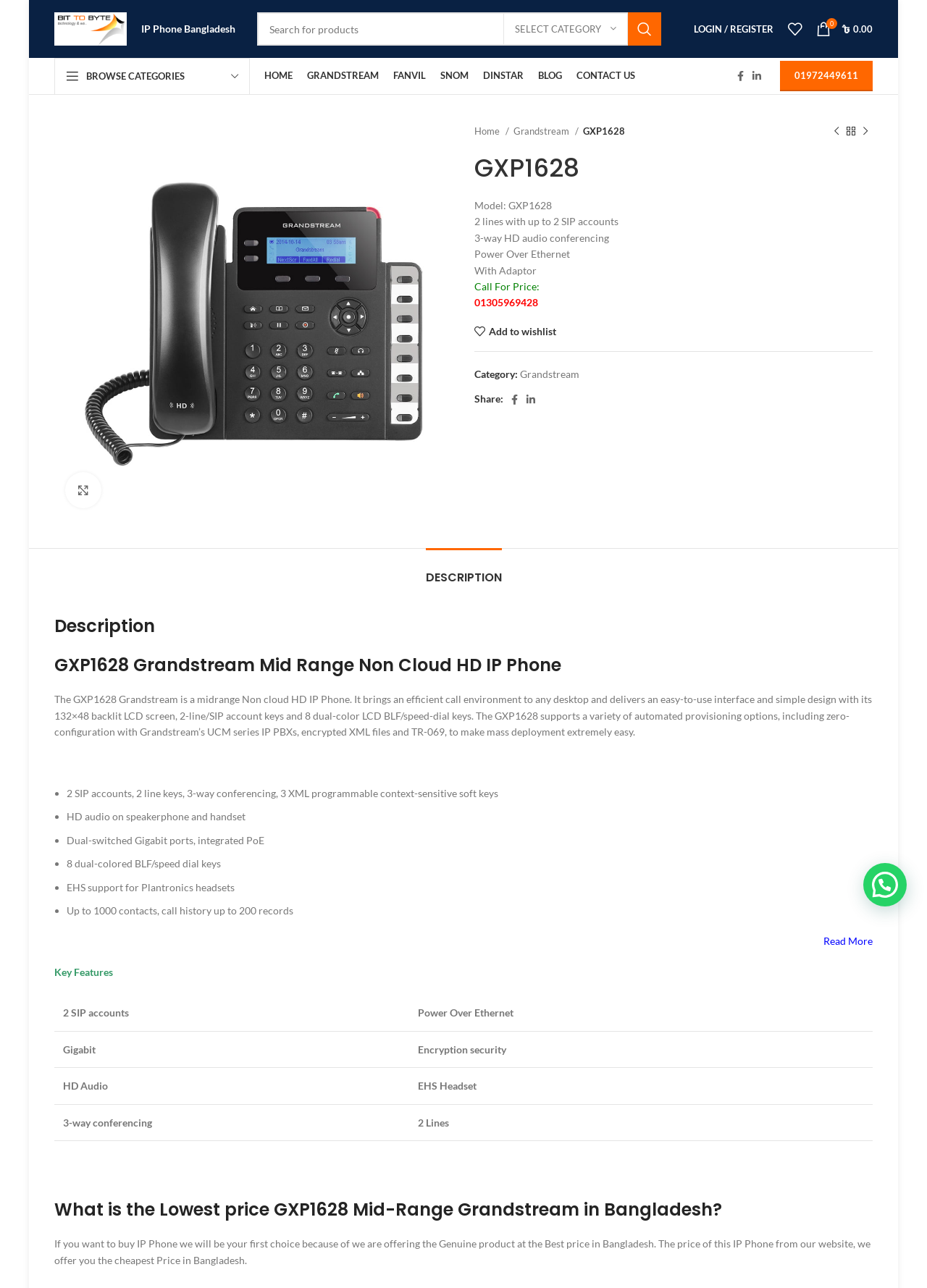Show the bounding box coordinates for the HTML element as described: "Contact us".

[0.622, 0.048, 0.685, 0.07]